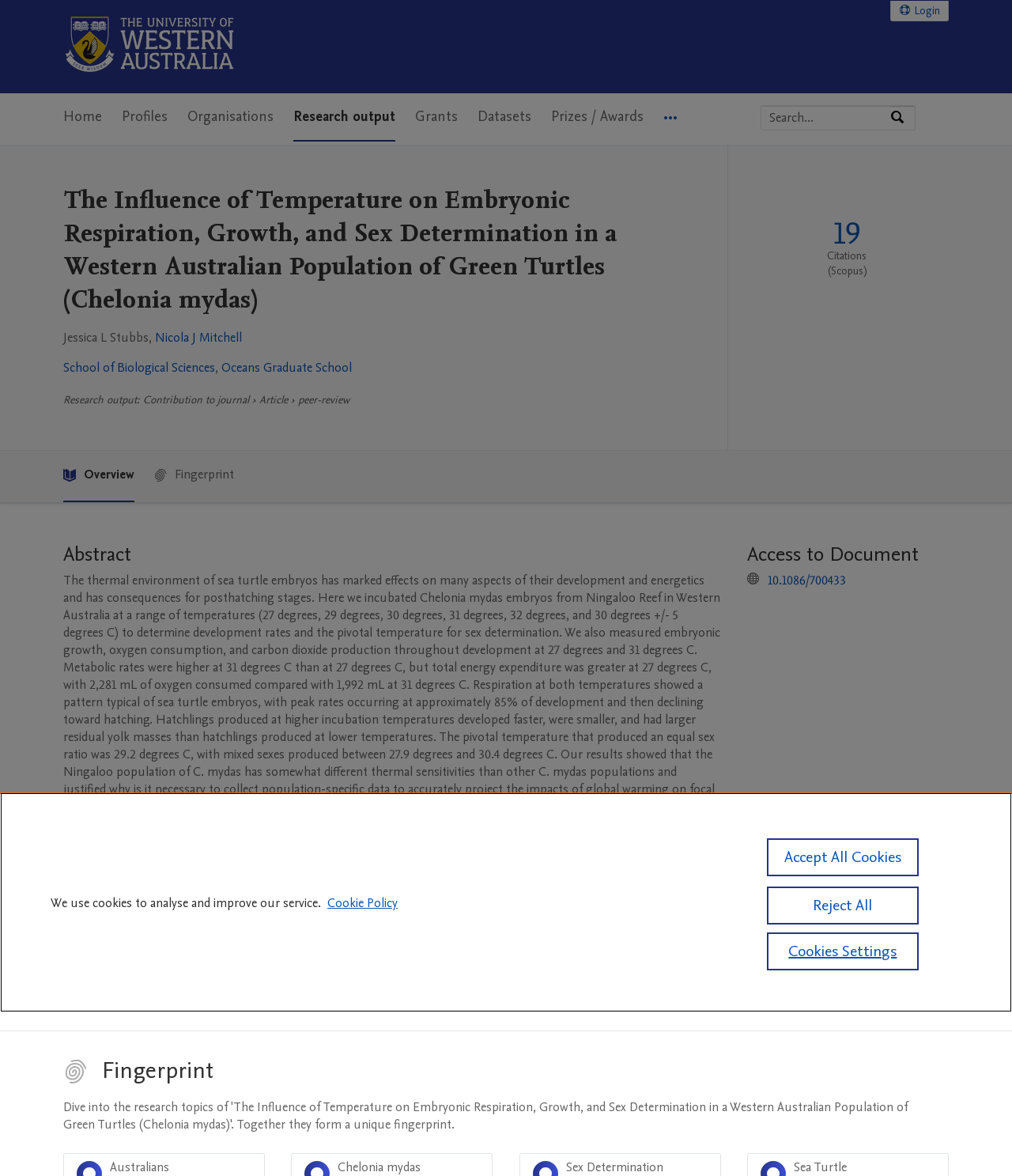Please determine the bounding box coordinates of the element to click on in order to accomplish the following task: "View the UWA Profiles and Research Repository Home". Ensure the coordinates are four float numbers ranging from 0 to 1, i.e., [left, top, right, bottom].

[0.062, 0.013, 0.234, 0.066]